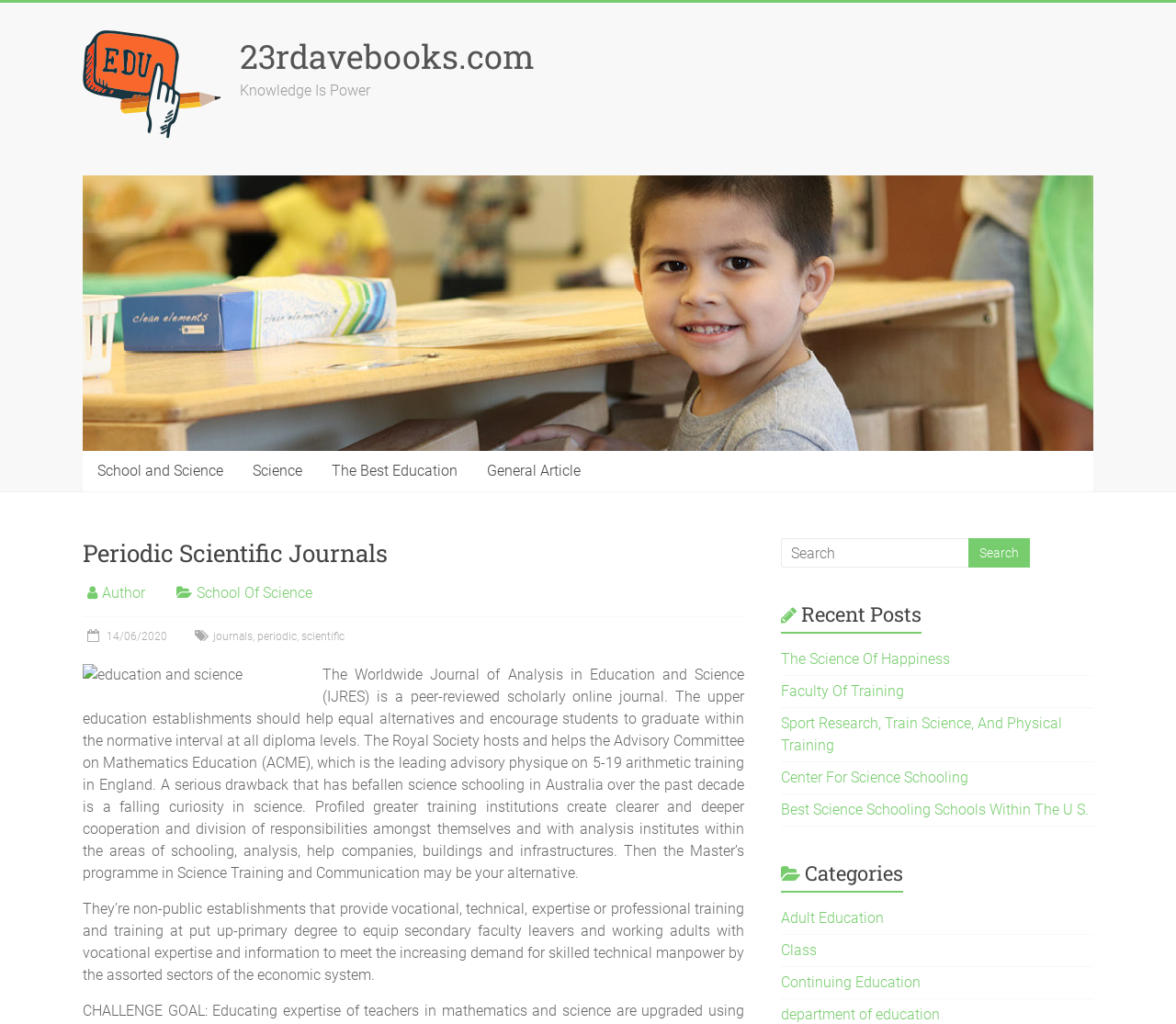Can you find and provide the main heading text of this webpage?

Periodic Scientific Journals